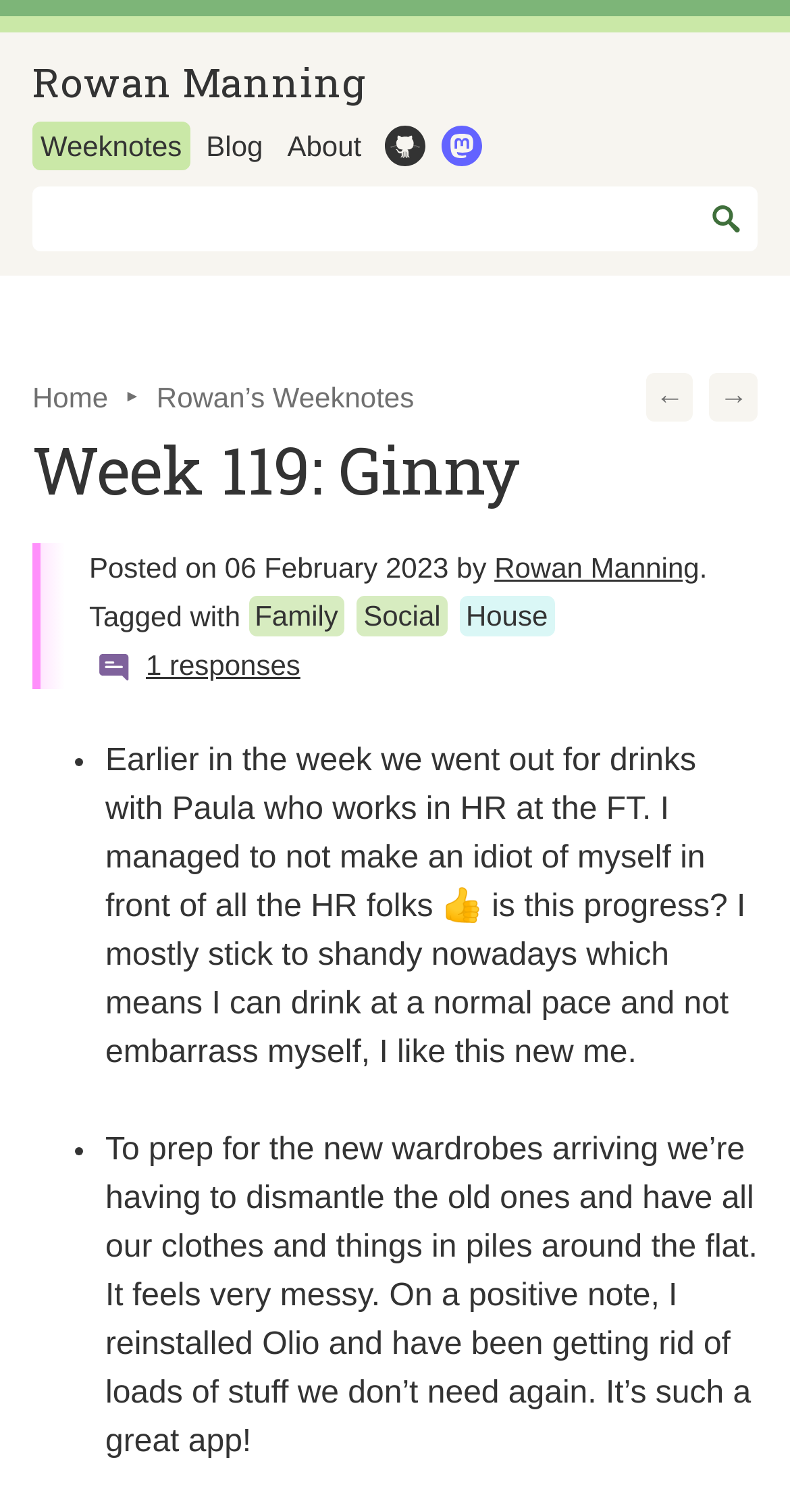Find the bounding box coordinates of the clickable region needed to perform the following instruction: "Go to Weeknotes". The coordinates should be provided as four float numbers between 0 and 1, i.e., [left, top, right, bottom].

[0.041, 0.08, 0.24, 0.113]